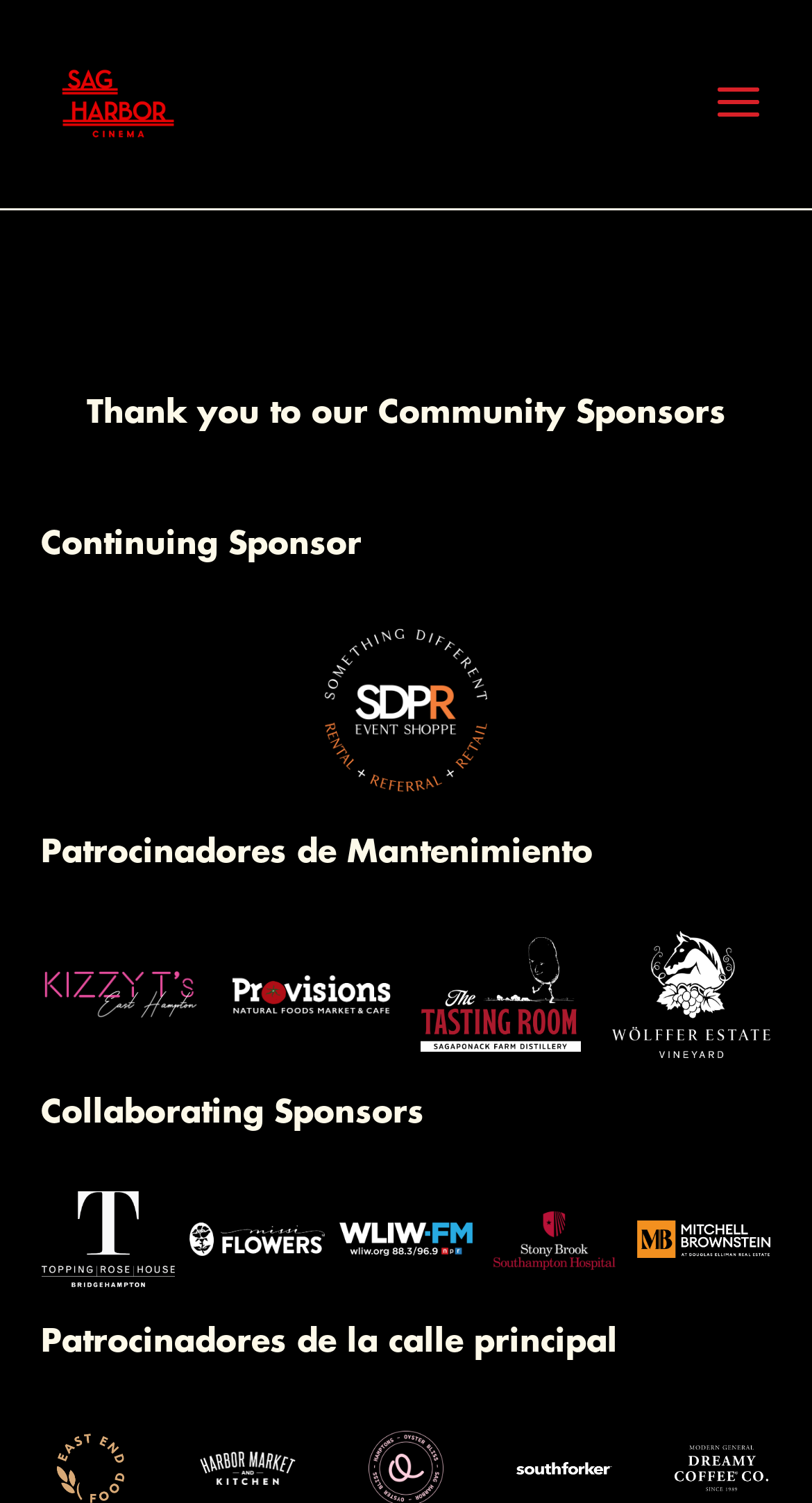Examine the image carefully and respond to the question with a detailed answer: 
How many sponsors have a location in Sag Harbor?

I found two sponsors with 'Sag Harbor' in their names: Sag Harbor Cinema and Sagaponack Farm Distillery. Although Sagaponack Farm Distillery is not exactly in Sag Harbor, it's close enough to be considered as having a location in the area.